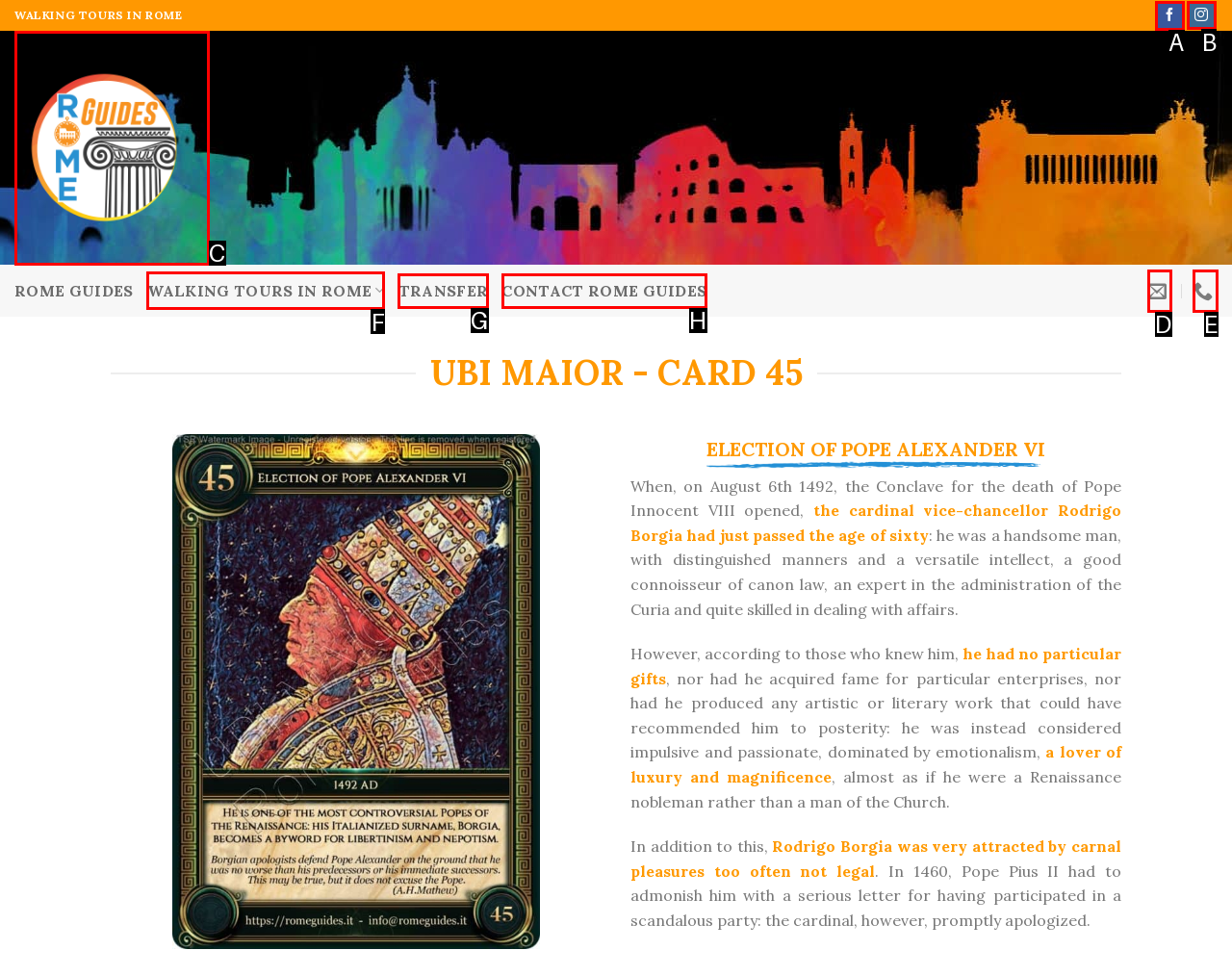Determine which HTML element I should select to execute the task: Follow Rome Guides on Facebook
Reply with the corresponding option's letter from the given choices directly.

A